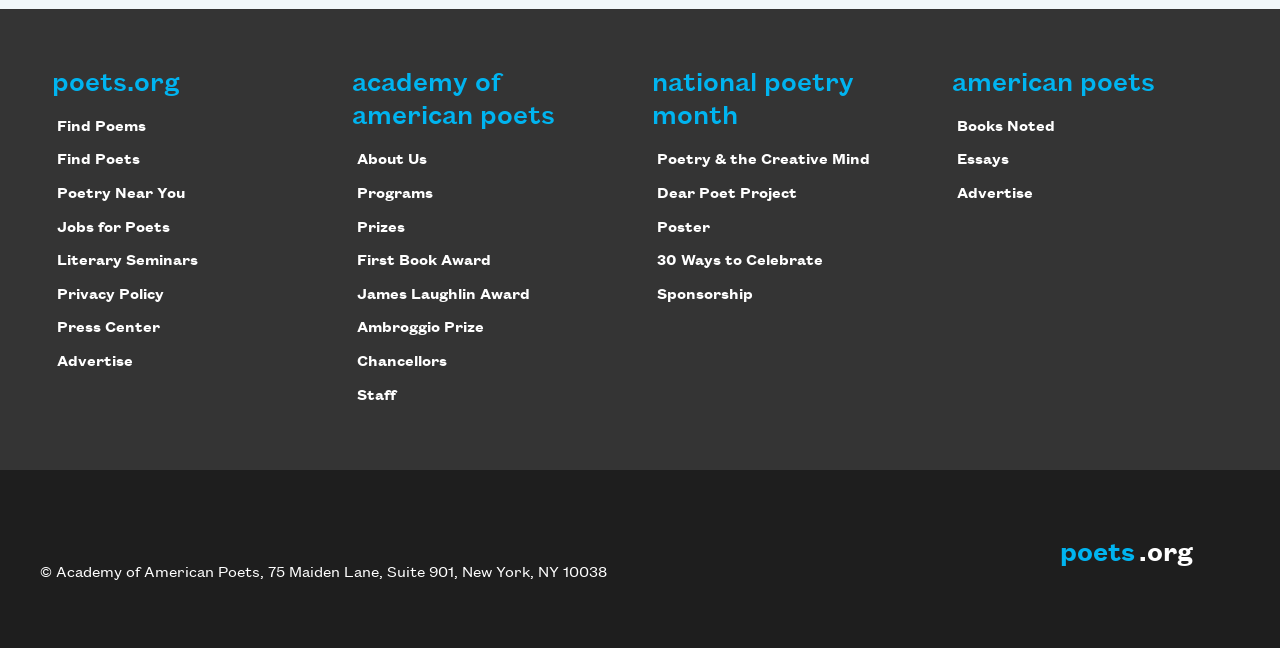Provide the bounding box coordinates of the HTML element this sentence describes: "Poetry & the Creative Mind". The bounding box coordinates consist of four float numbers between 0 and 1, i.e., [left, top, right, bottom].

[0.513, 0.235, 0.68, 0.26]